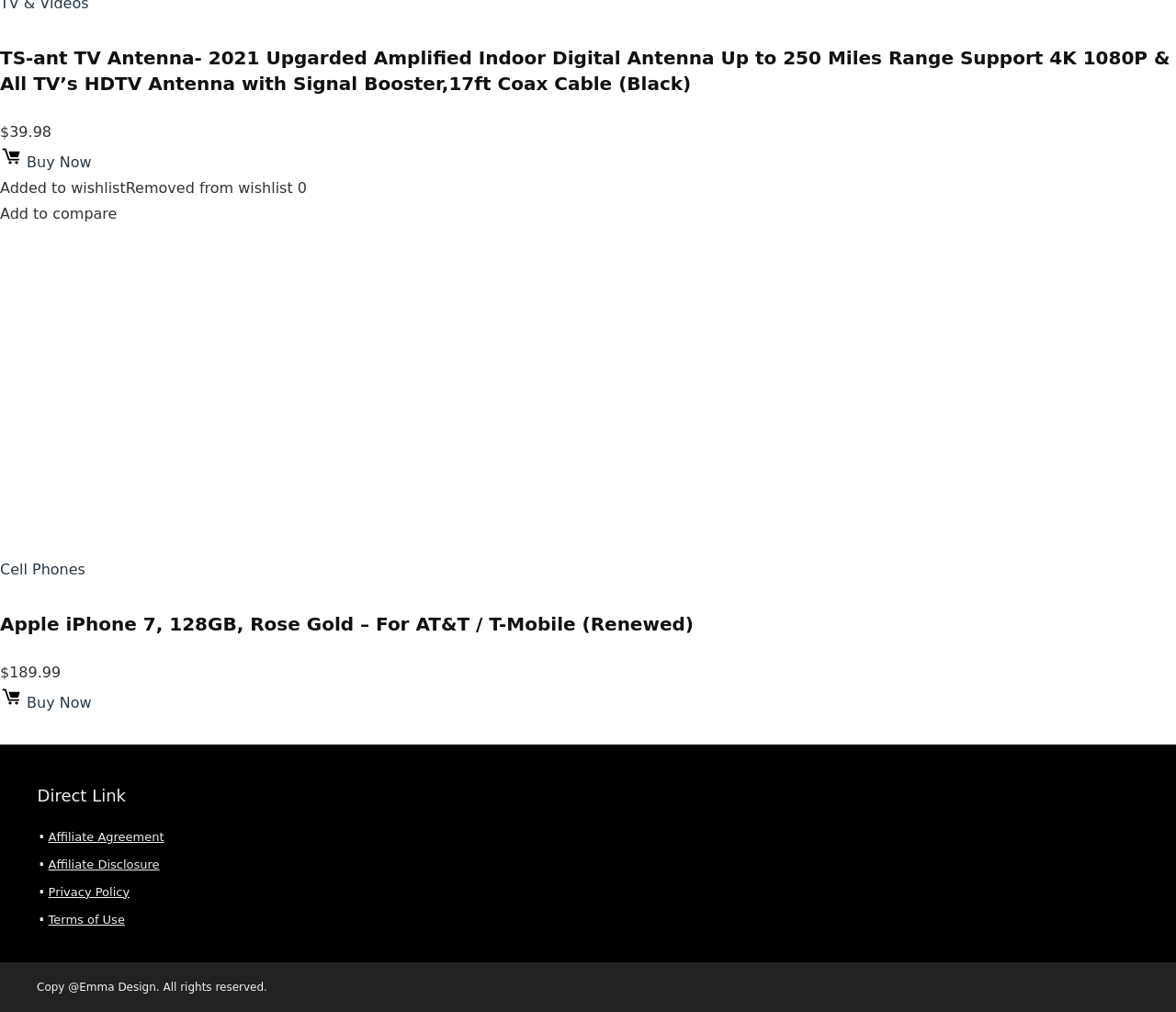Locate the bounding box coordinates of the element that should be clicked to fulfill the instruction: "Click the 'Apple iPhone 7' link".

[0.0, 0.605, 0.59, 0.627]